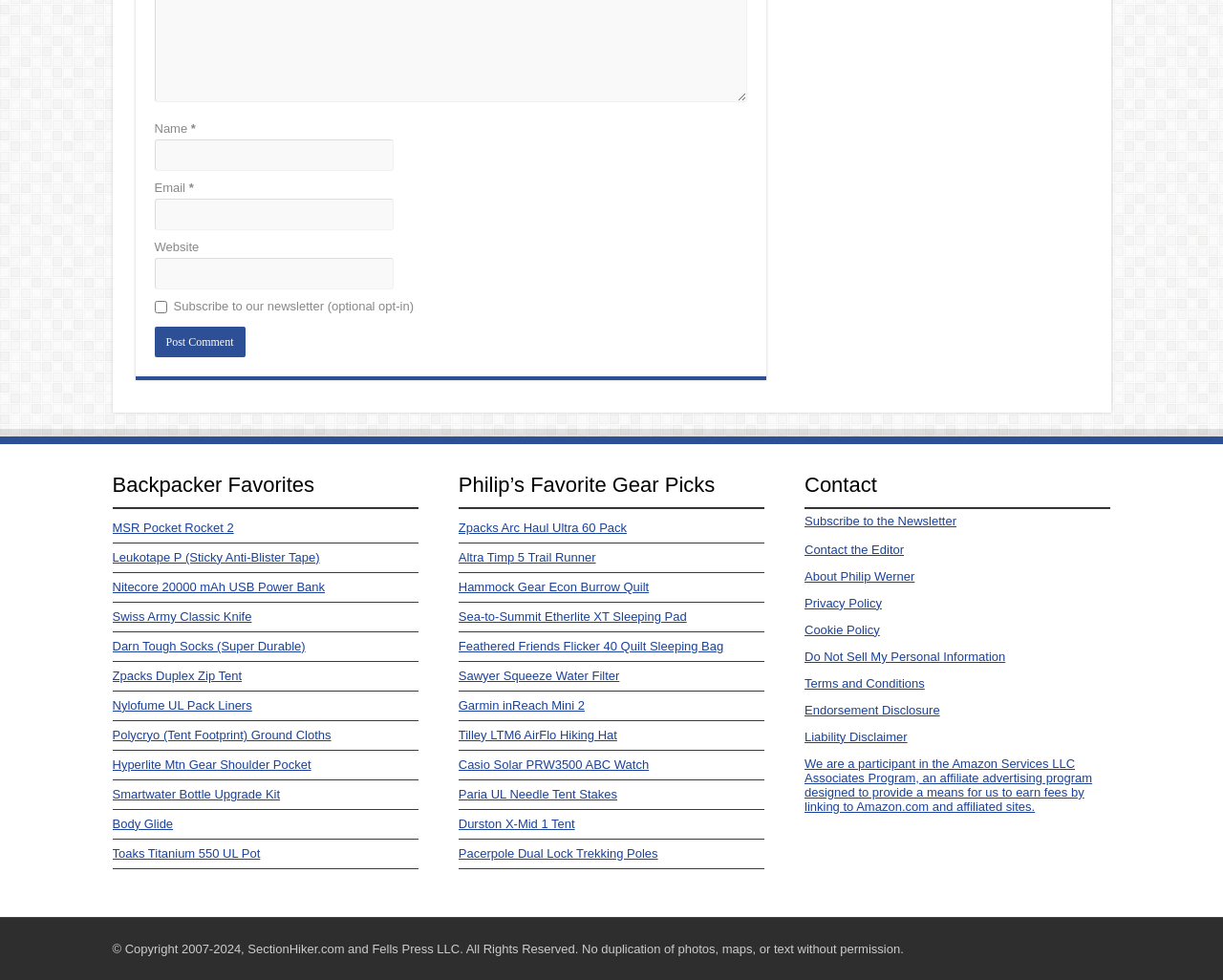Identify the bounding box of the HTML element described as: "Body Glide".

[0.092, 0.833, 0.141, 0.848]